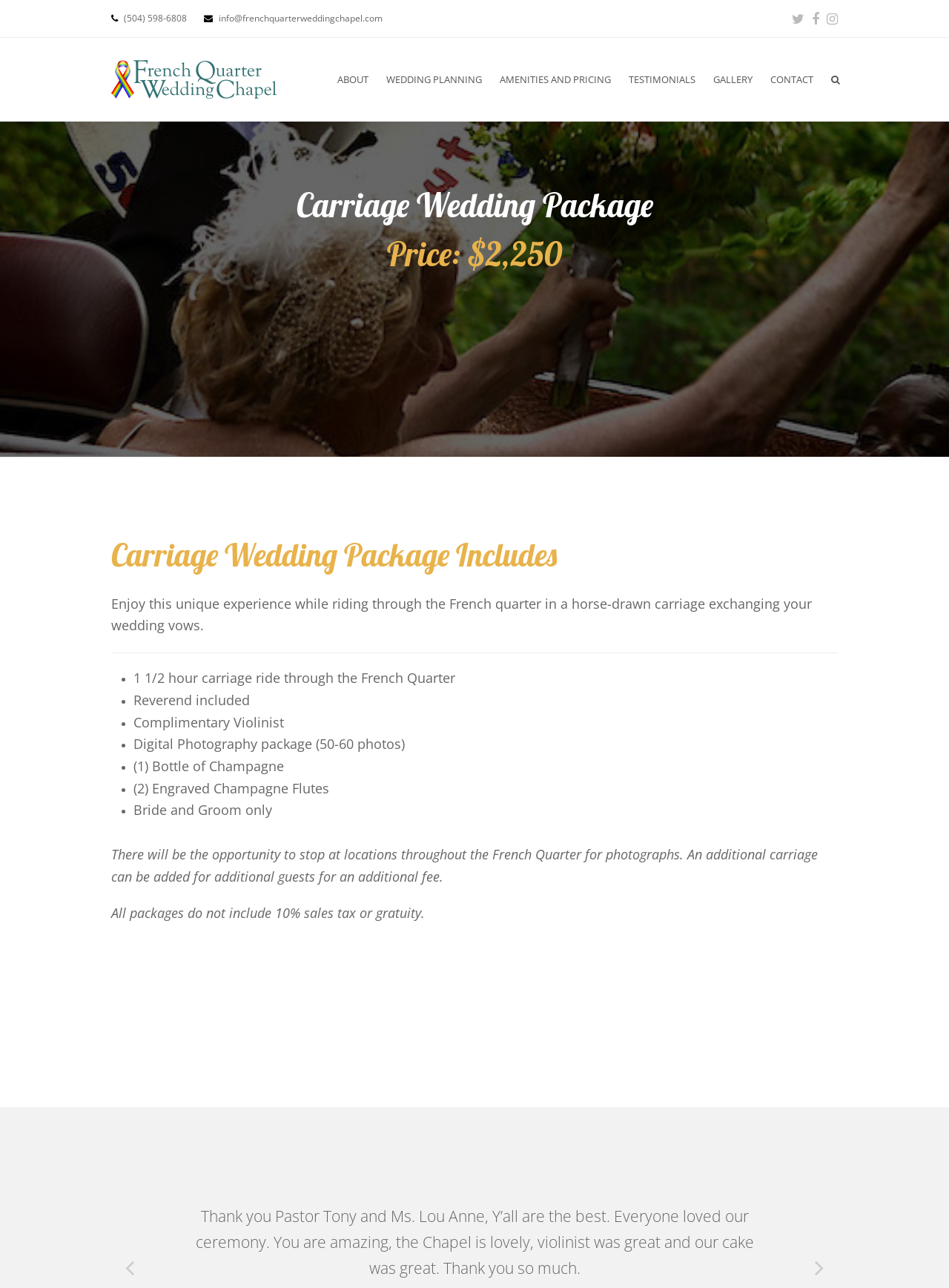Refer to the screenshot and give an in-depth answer to this question: What is the price of the Carriage Wedding Package?

I found the price of the Carriage Wedding Package by looking at the heading 'Price: $2,250'.